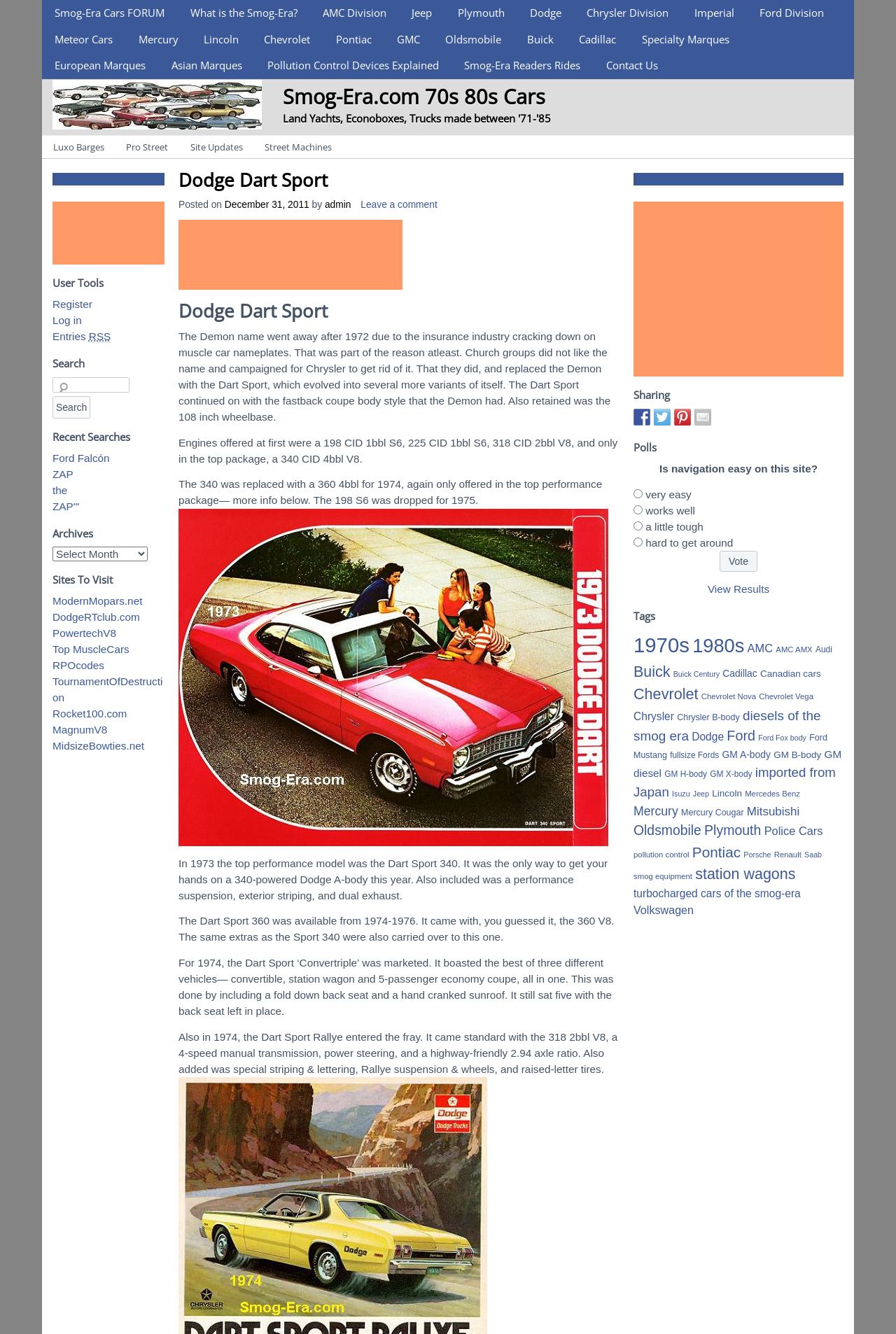Identify the bounding box coordinates for the UI element described as: "Cadillac". The coordinates should be provided as four floats between 0 and 1: [left, top, right, bottom].

[0.632, 0.02, 0.702, 0.039]